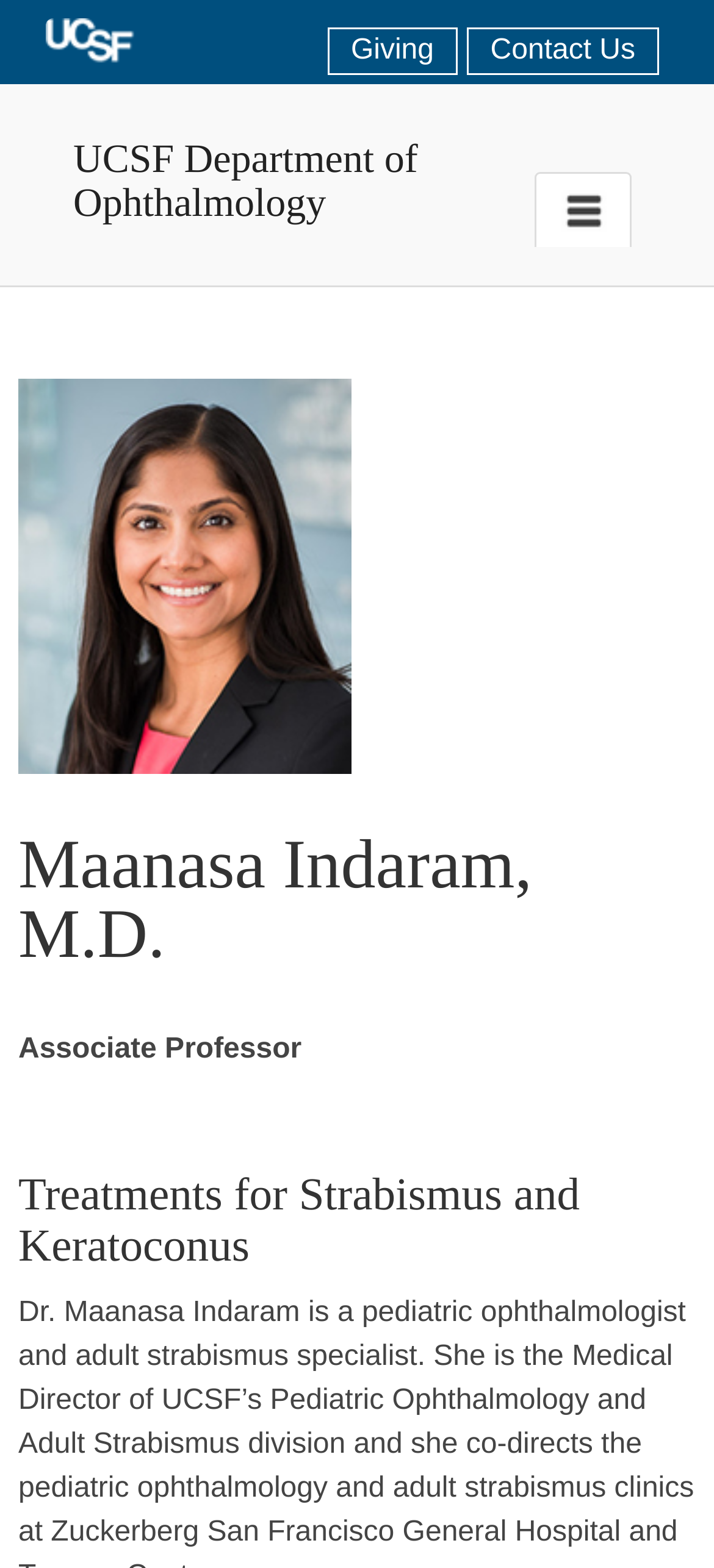Identify and provide the main heading of the webpage.

UCSF Department of Ophthalmology